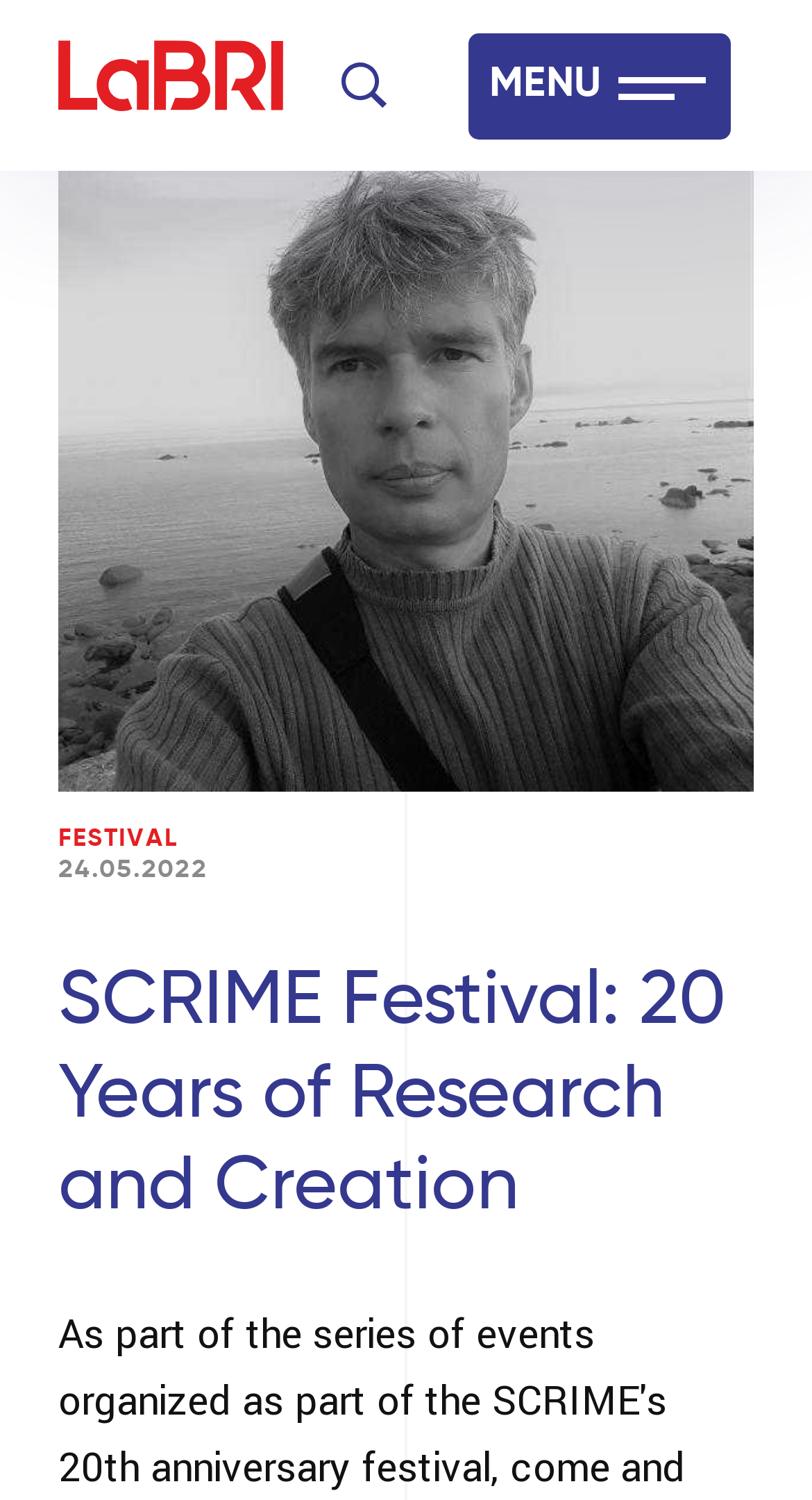Identify the bounding box for the UI element specified in this description: "Festival". The coordinates must be four float numbers between 0 and 1, formatted as [left, top, right, bottom].

[0.072, 0.551, 0.221, 0.568]